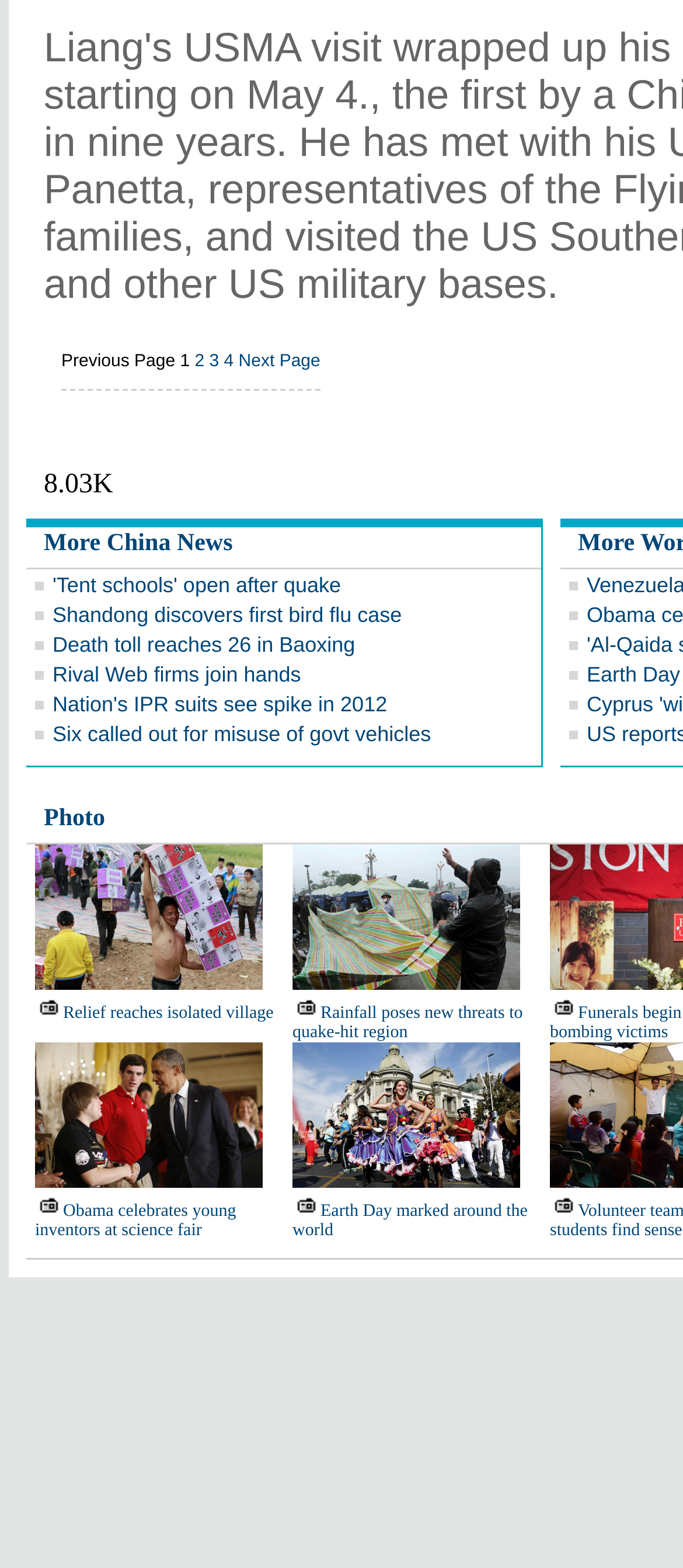Provide a brief response using a word or short phrase to this question:
What is the text of the first link?

Previous Page